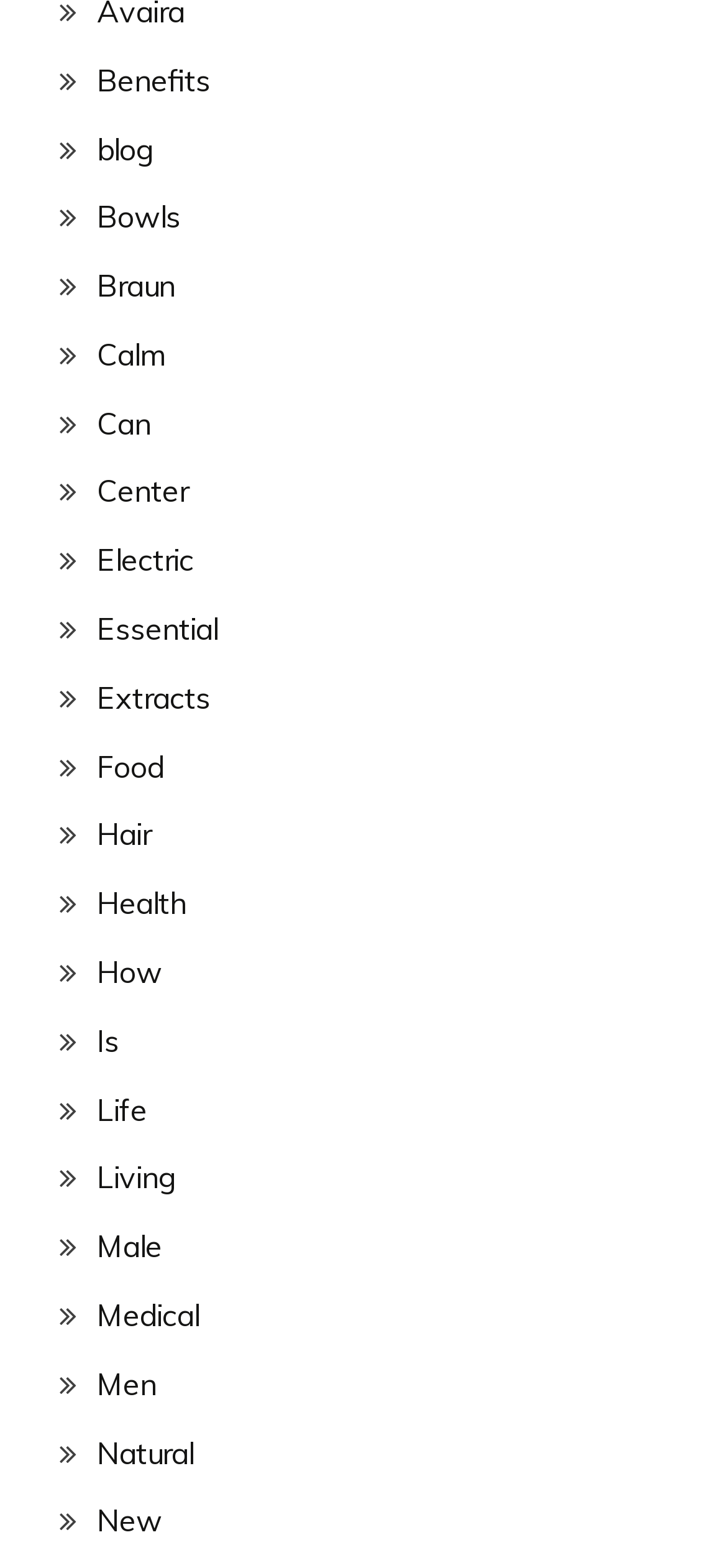Can you determine the bounding box coordinates of the area that needs to be clicked to fulfill the following instruction: "Click the Home link"?

None